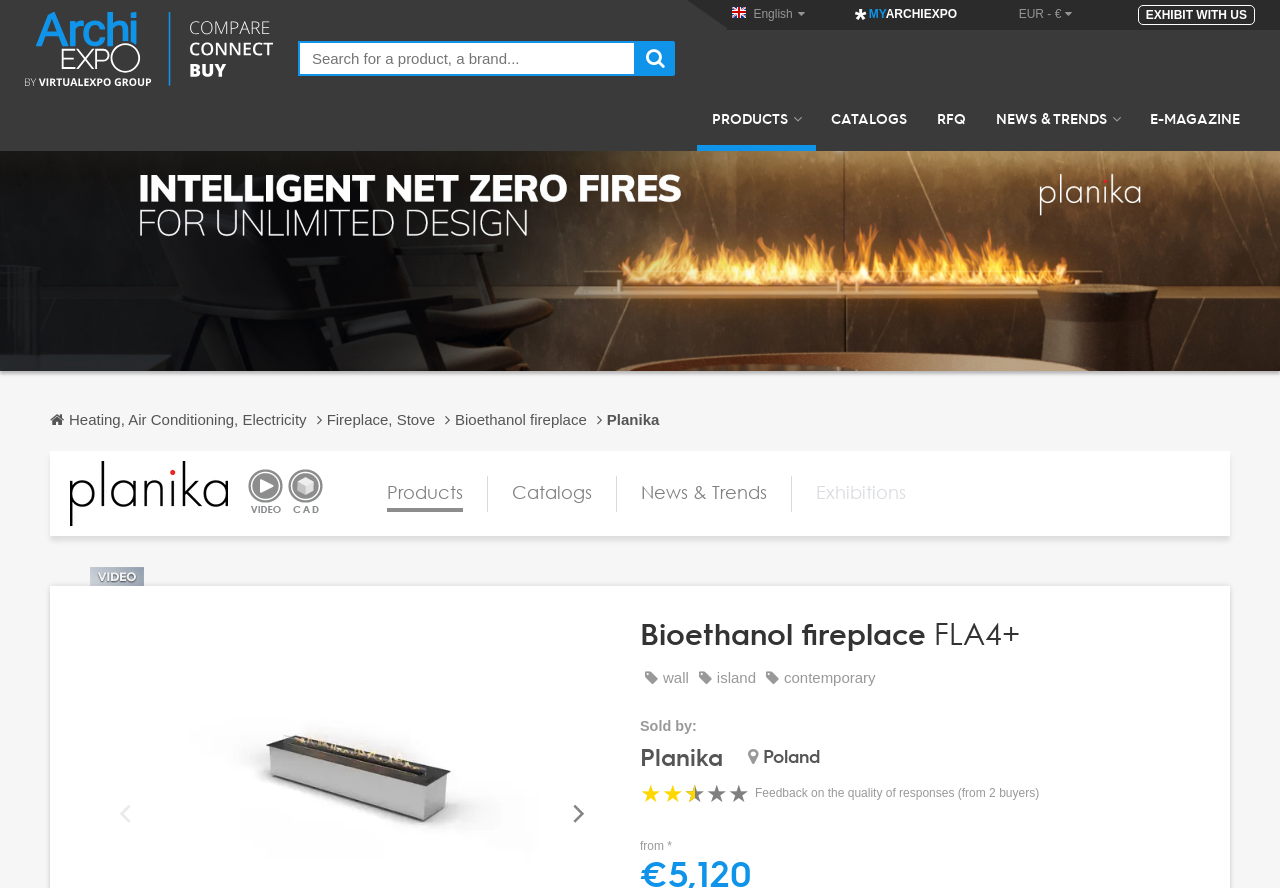What is the currency symbol displayed on the webpage?
Look at the image and respond with a one-word or short phrase answer.

EUR - €